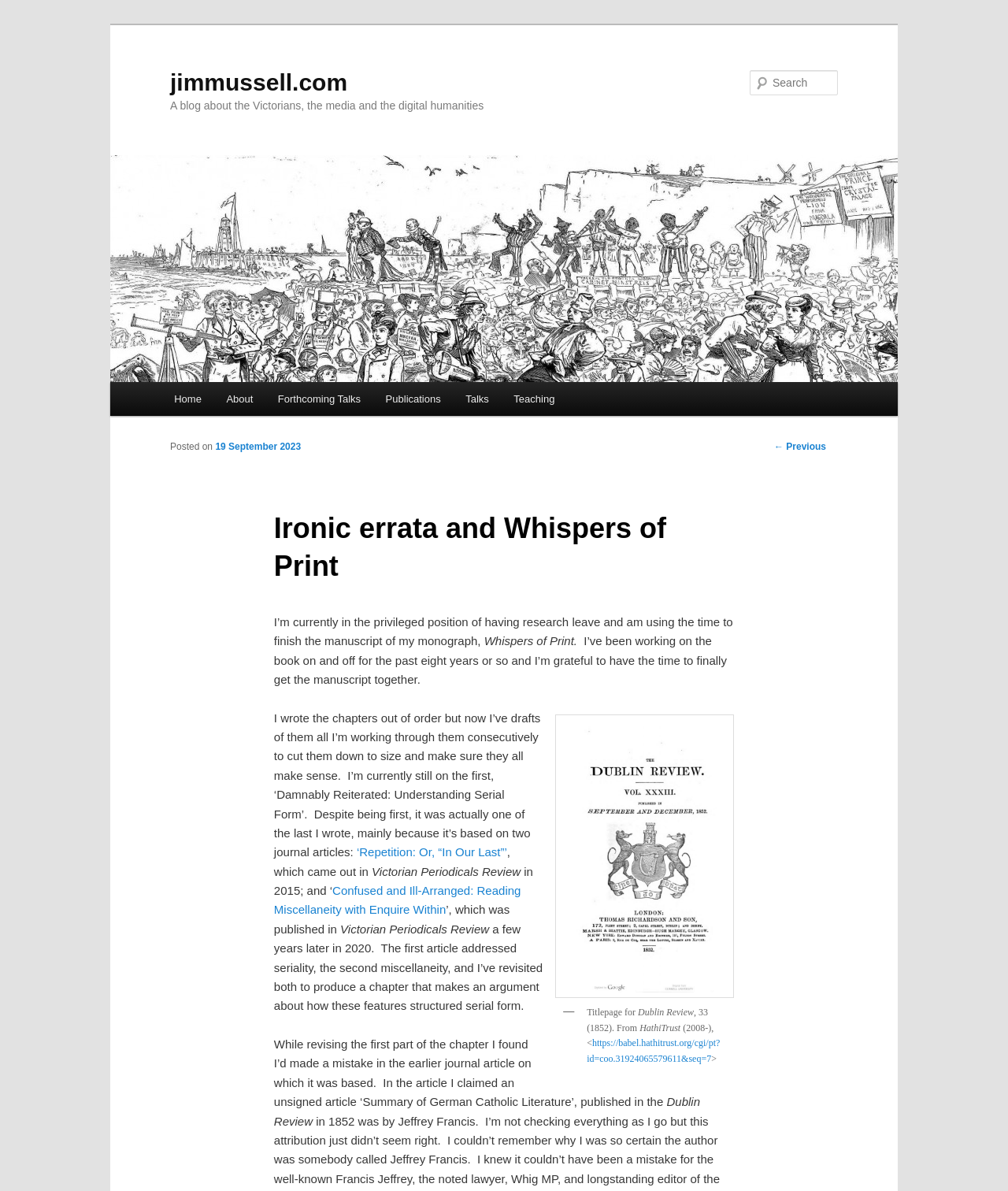Please find the bounding box coordinates for the clickable element needed to perform this instruction: "Go to 'Places to Visit in India by Month'".

None